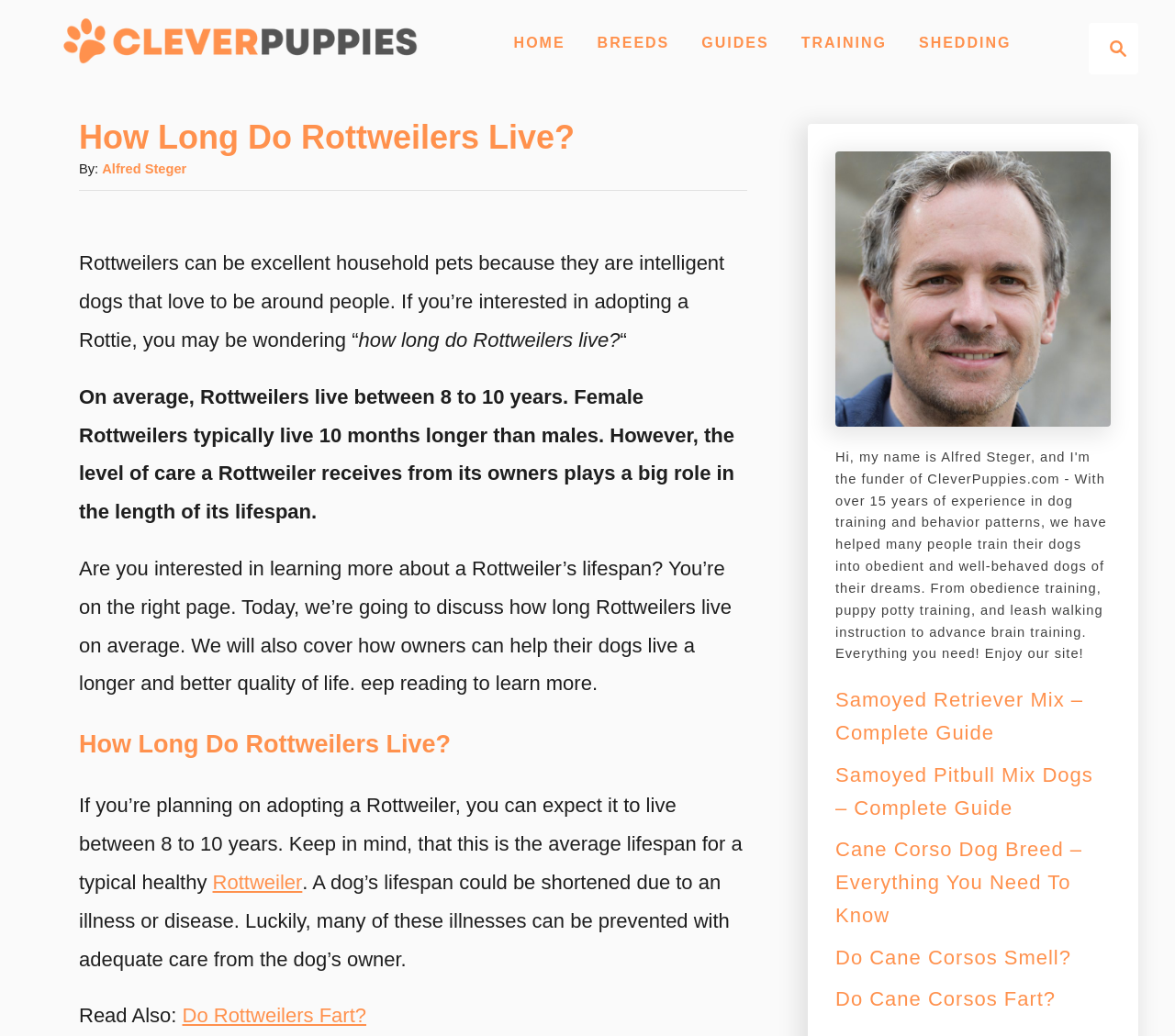Given the element description, predict the bounding box coordinates in the format (top-left x, top-left y, bottom-right x, bottom-right y). Make sure all values are between 0 and 1. Here is the element description: Do Rottweilers Fart?

[0.155, 0.969, 0.312, 0.992]